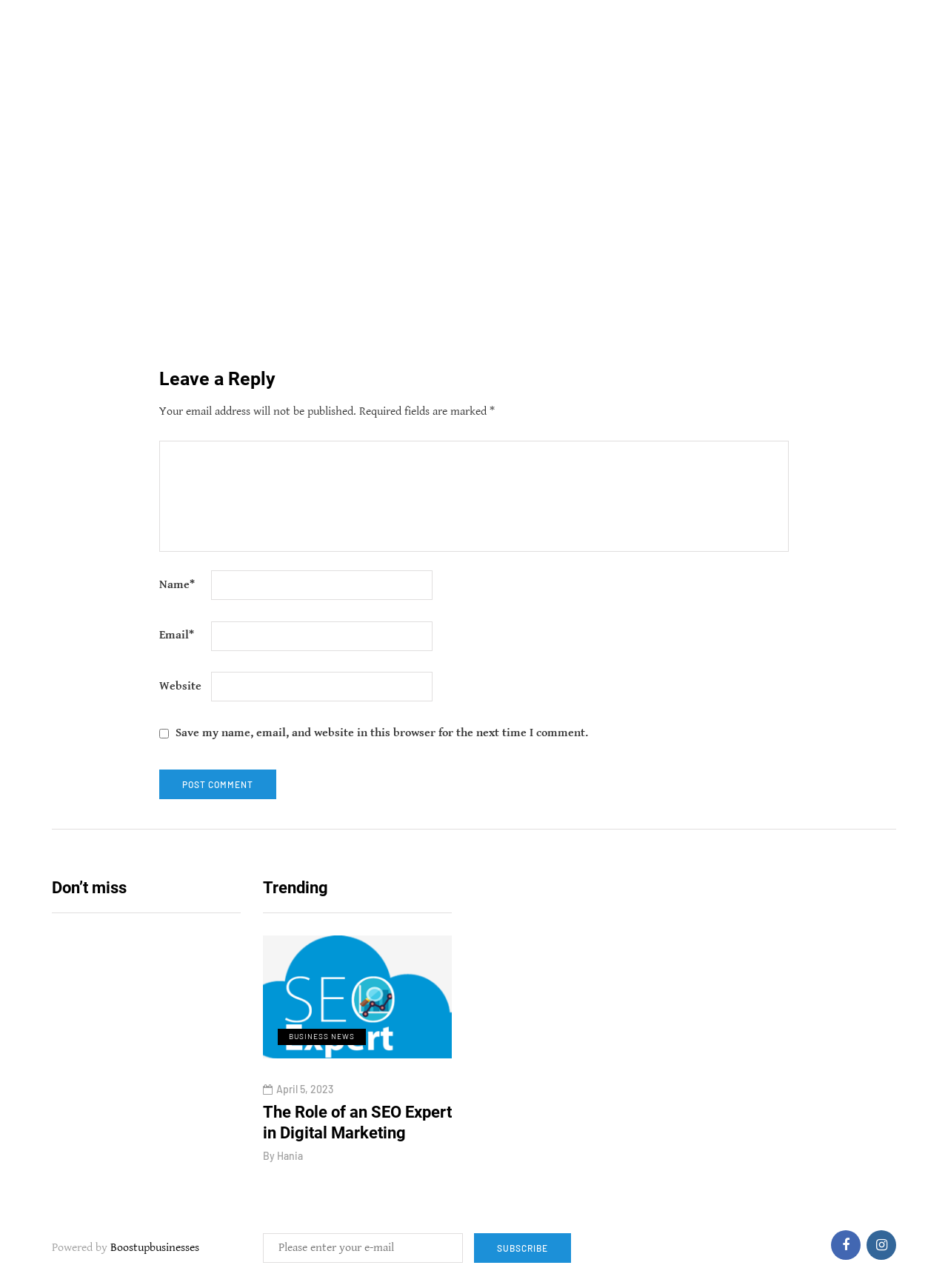Locate the bounding box coordinates of the clickable element to fulfill the following instruction: "Subscribe to the newsletter". Provide the coordinates as four float numbers between 0 and 1 in the format [left, top, right, bottom].

[0.332, 0.262, 0.566, 0.285]